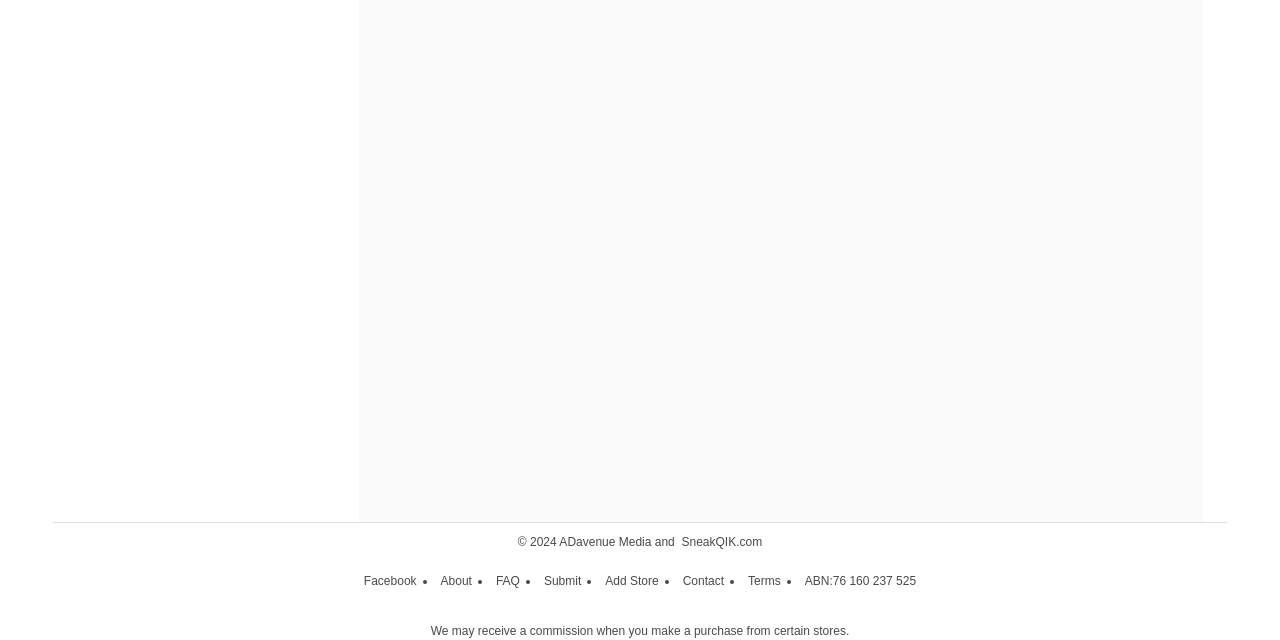Bounding box coordinates are to be given in the format (top-left x, top-left y, bottom-right x, bottom-right y). All values must be floating point numbers between 0 and 1. Provide the bounding box coordinate for the UI element described as: Add Store

[0.473, 0.897, 0.515, 0.919]